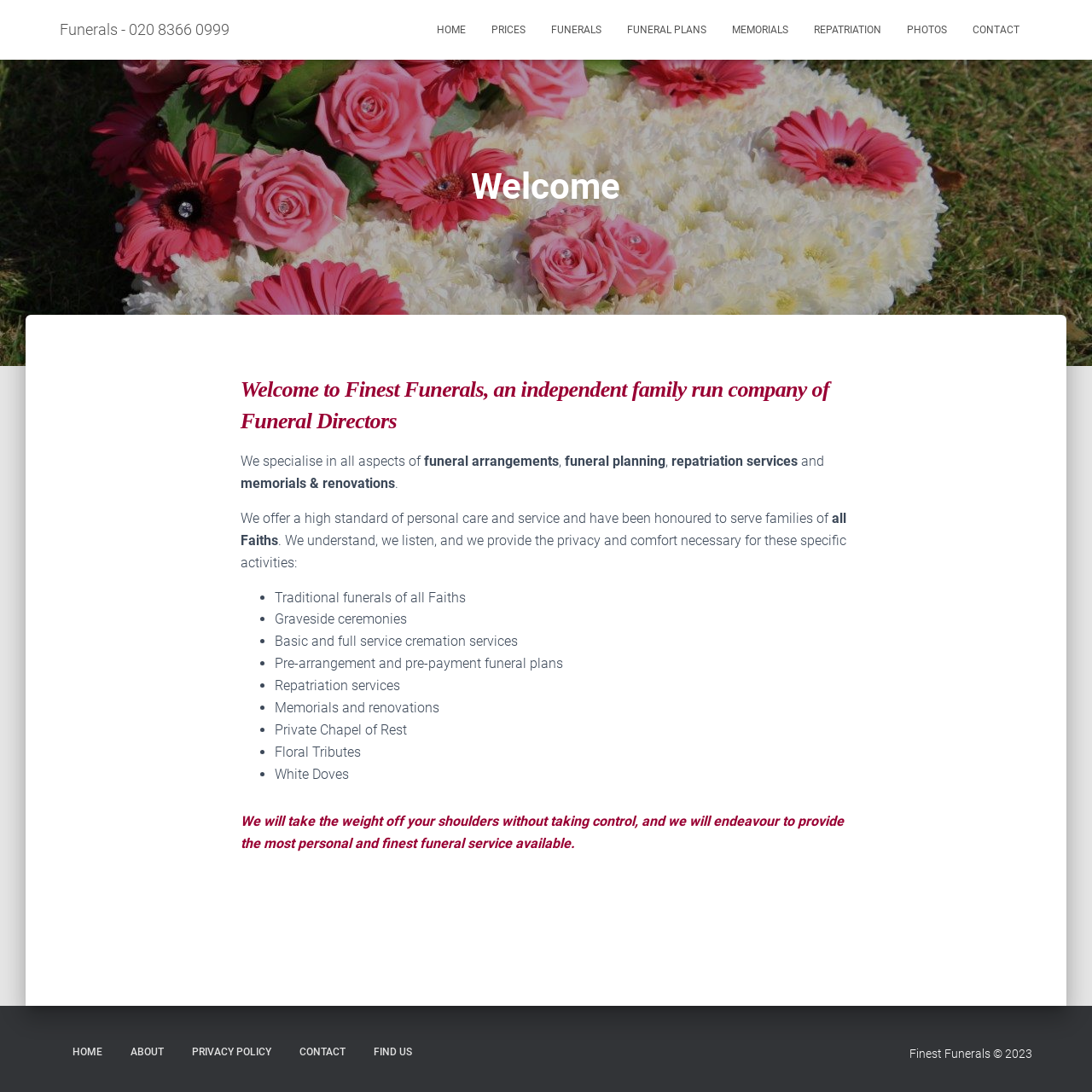Find the bounding box coordinates for the area you need to click to carry out the instruction: "Click on the 'FUNERAL PLANS' link". The coordinates should be four float numbers between 0 and 1, indicated as [left, top, right, bottom].

[0.562, 0.008, 0.659, 0.047]